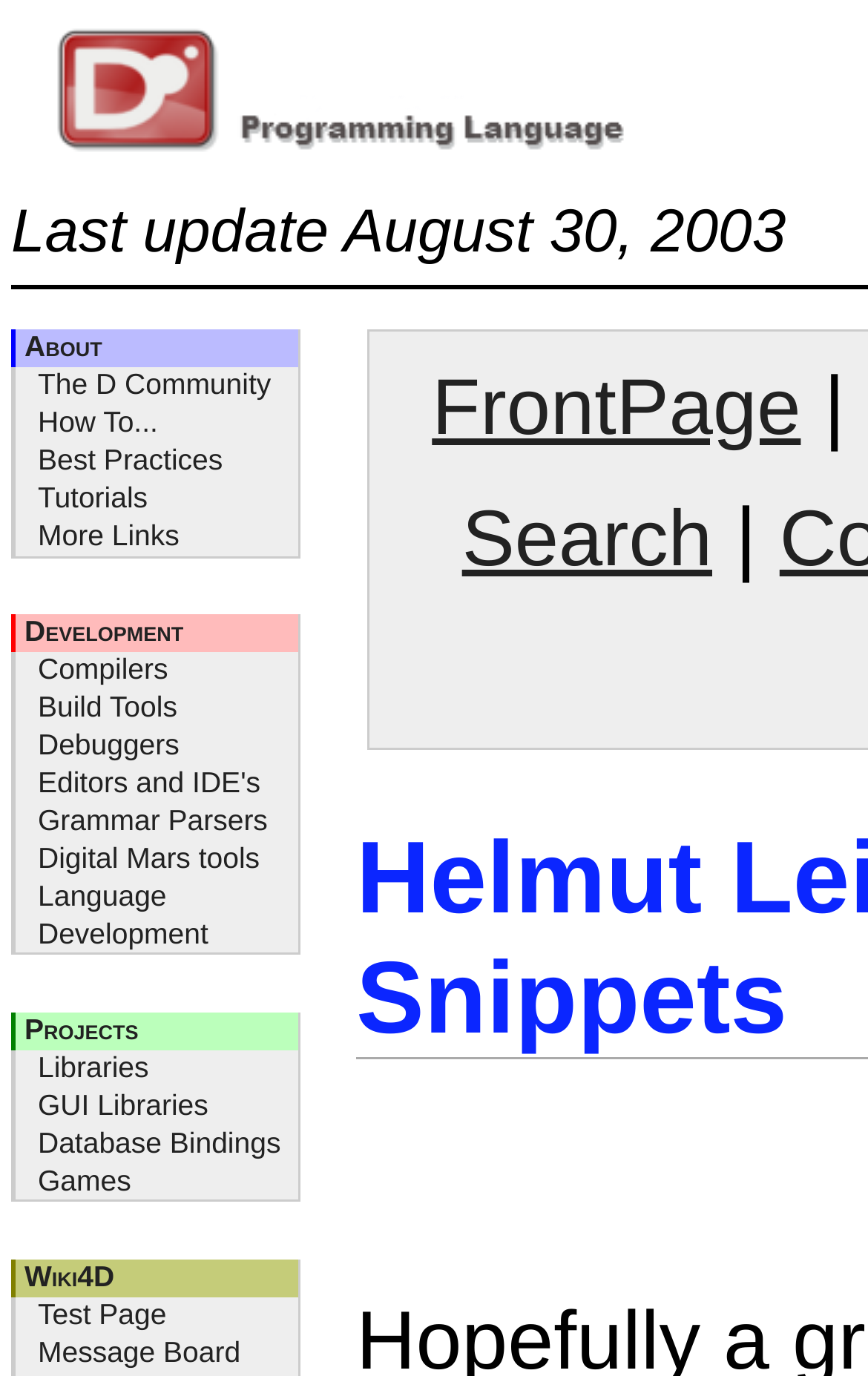Locate the UI element that matches the description FrontPage in the webpage screenshot. Return the bounding box coordinates in the format (top-left x, top-left y, bottom-right x, bottom-right y), with values ranging from 0 to 1.

[0.498, 0.258, 0.923, 0.323]